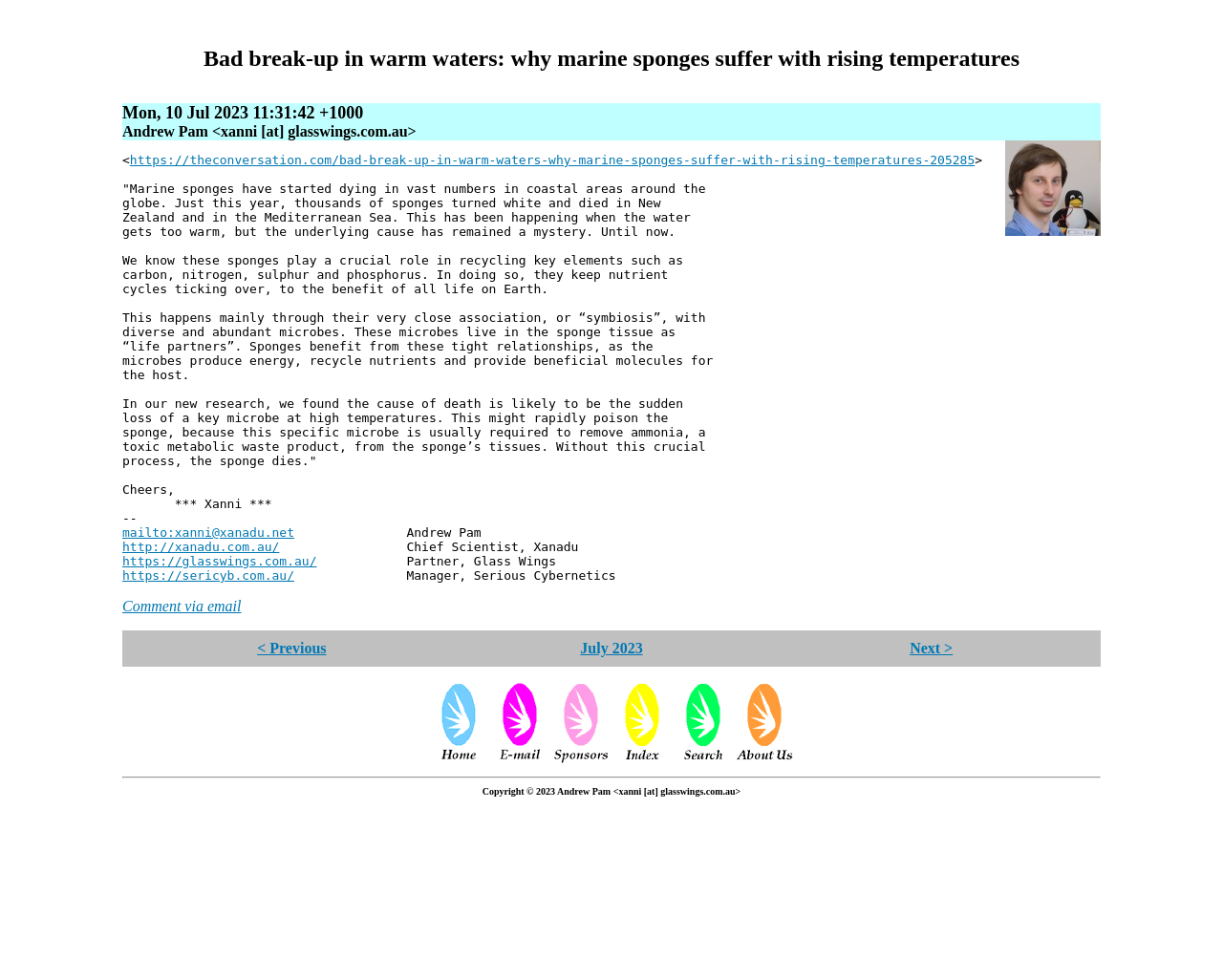Please determine the bounding box coordinates for the UI element described as: "Comment via email".

[0.1, 0.61, 0.197, 0.627]